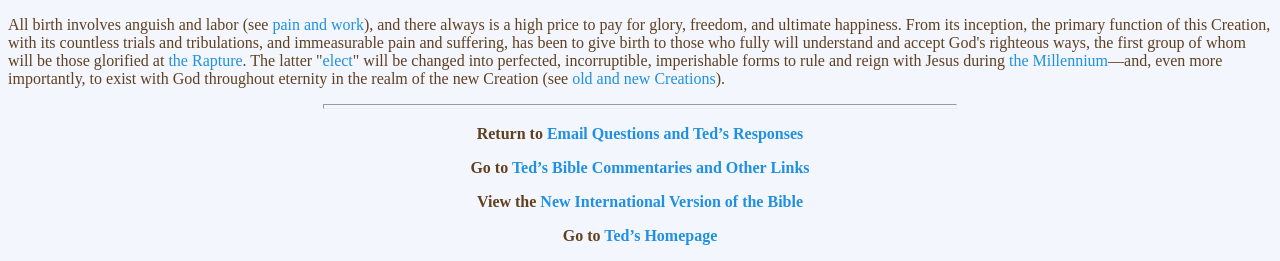Where can the user go to view the Bible? Refer to the image and provide a one-word or short phrase answer.

New International Version of the Bible